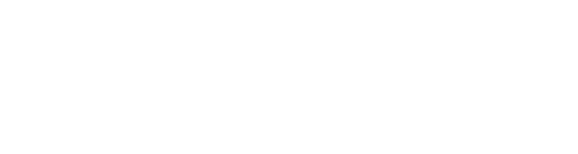Answer the question below with a single word or a brief phrase: 
What is the focus of the sink collection's design?

Aesthetic appeal and practical efficiency